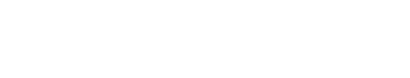Please respond to the question with a concise word or phrase:
What is the theme of the image?

Fishing and outdoor activities